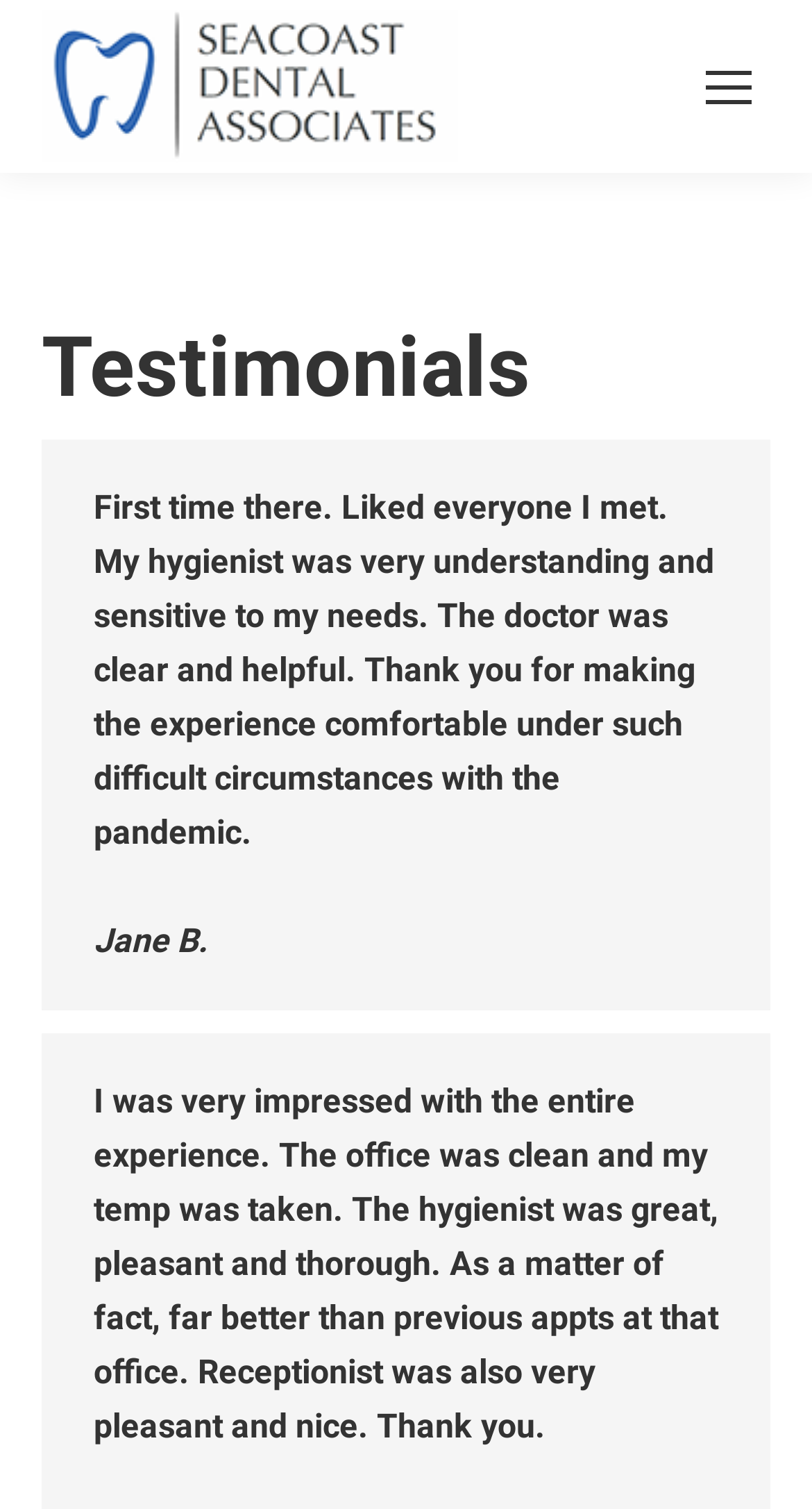Locate the bounding box of the UI element based on this description: "aria-label="Mobile menu icon"". Provide four float numbers between 0 and 1 as [left, top, right, bottom].

[0.846, 0.03, 0.949, 0.085]